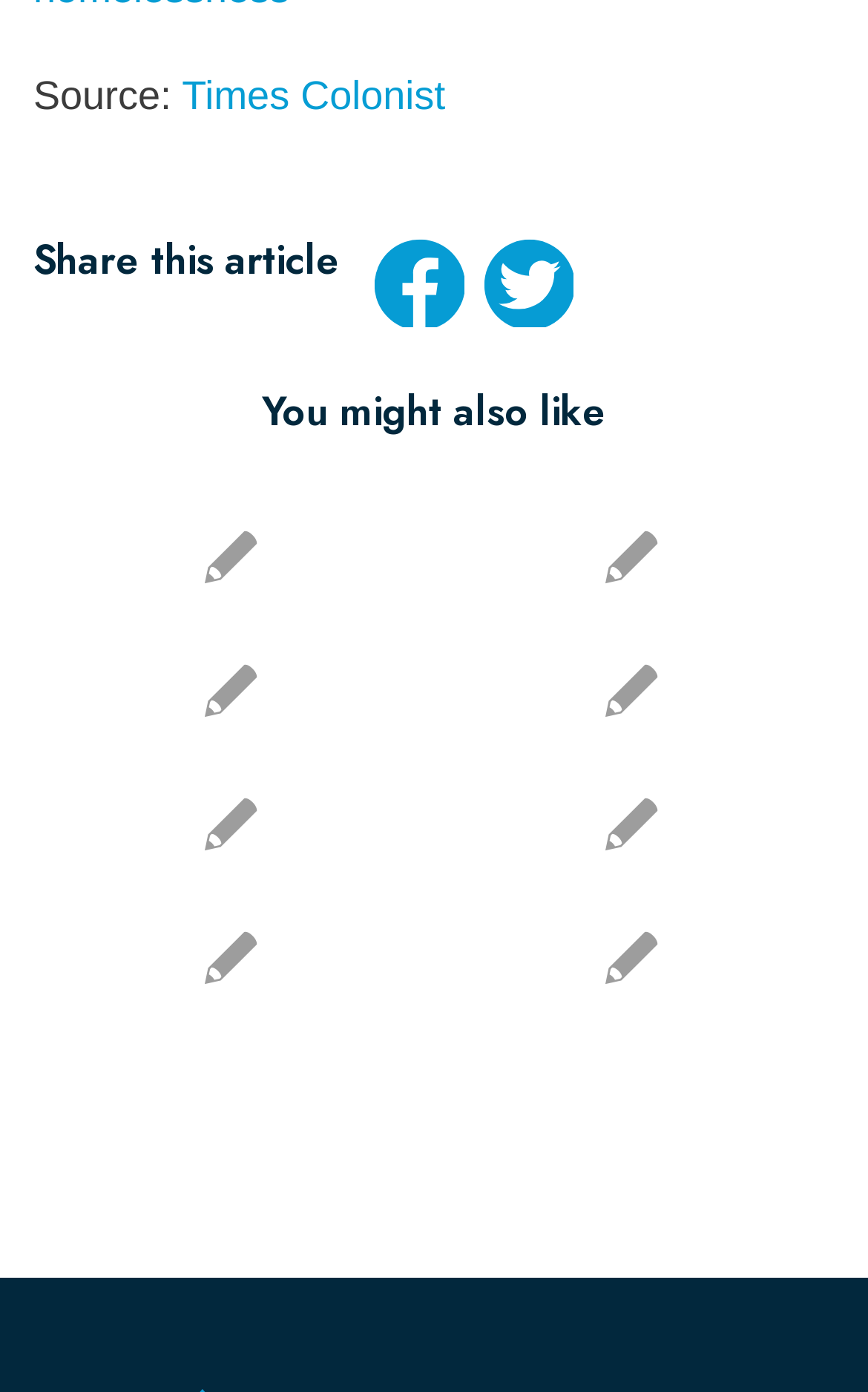What can be shared on social media?
Answer the question with a detailed and thorough explanation.

The webpage provides options to share the article on social media platforms, such as Facebook and others, indicated by the links 'Share on Facebook' and 'Share on X'.